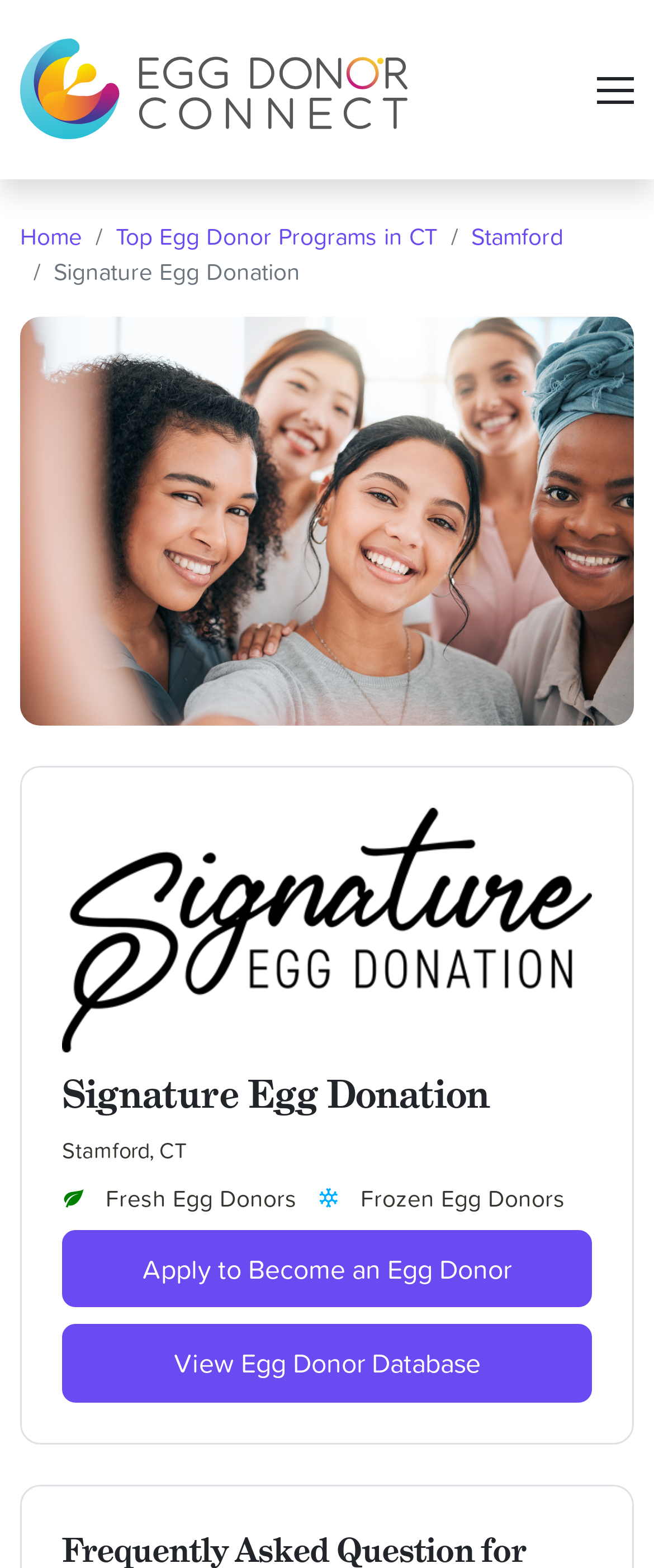Give a concise answer using only one word or phrase for this question:
How many types of egg donors are mentioned?

Two